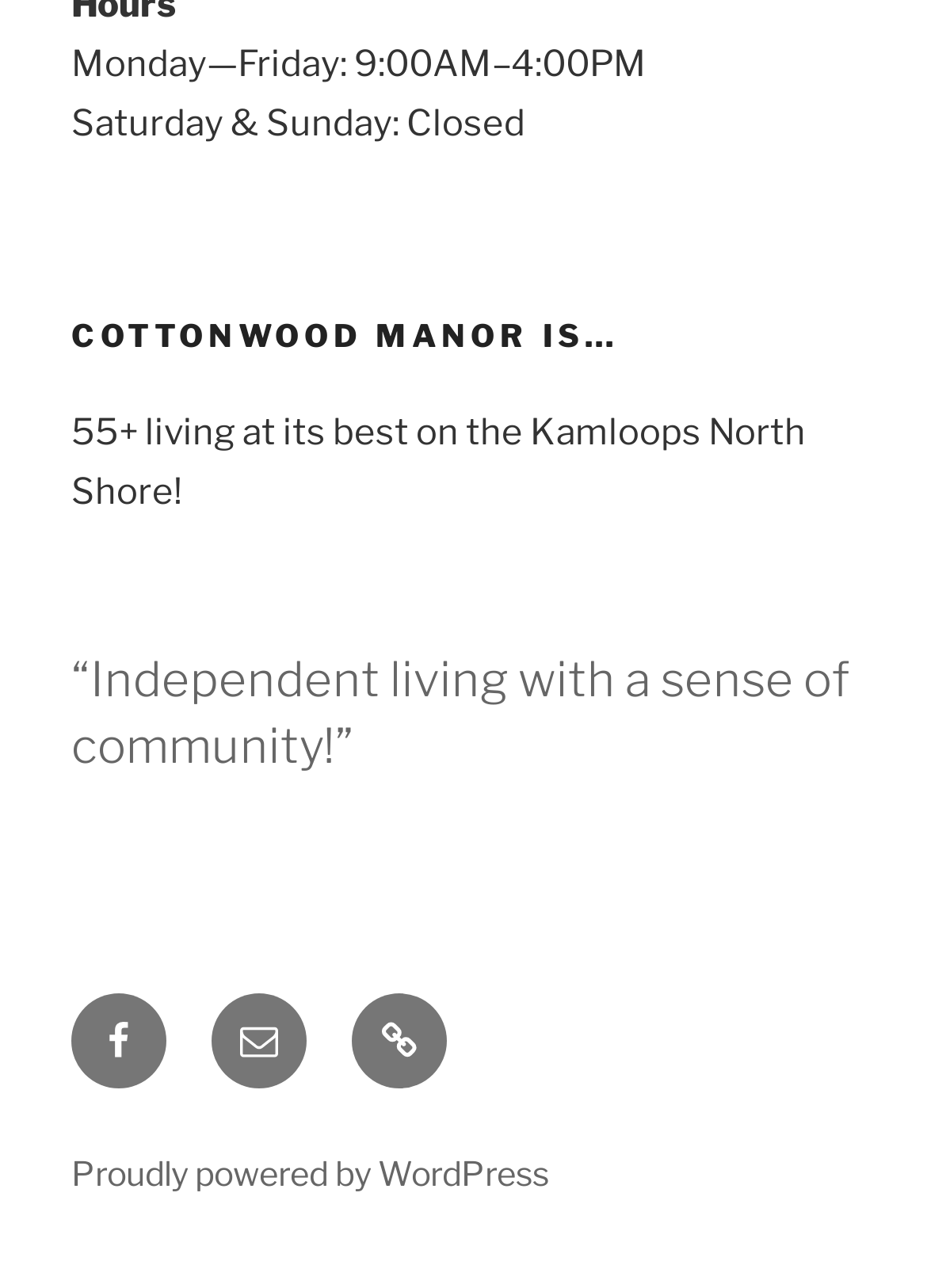Give a one-word or phrase response to the following question: What platform is the website powered by?

WordPress